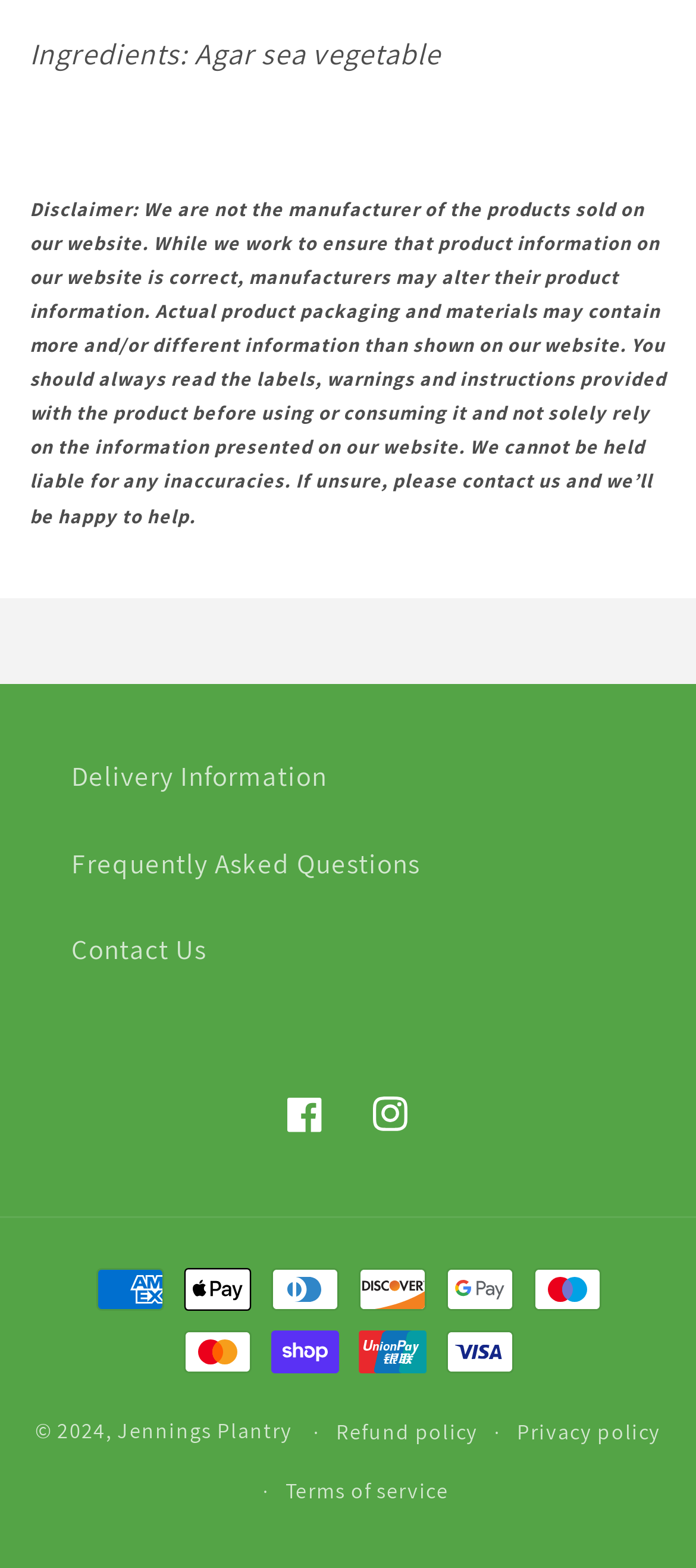Please specify the bounding box coordinates in the format (top-left x, top-left y, bottom-right x, bottom-right y), with values ranging from 0 to 1. Identify the bounding box for the UI component described as follows: Privacy policy

[0.743, 0.894, 0.95, 0.932]